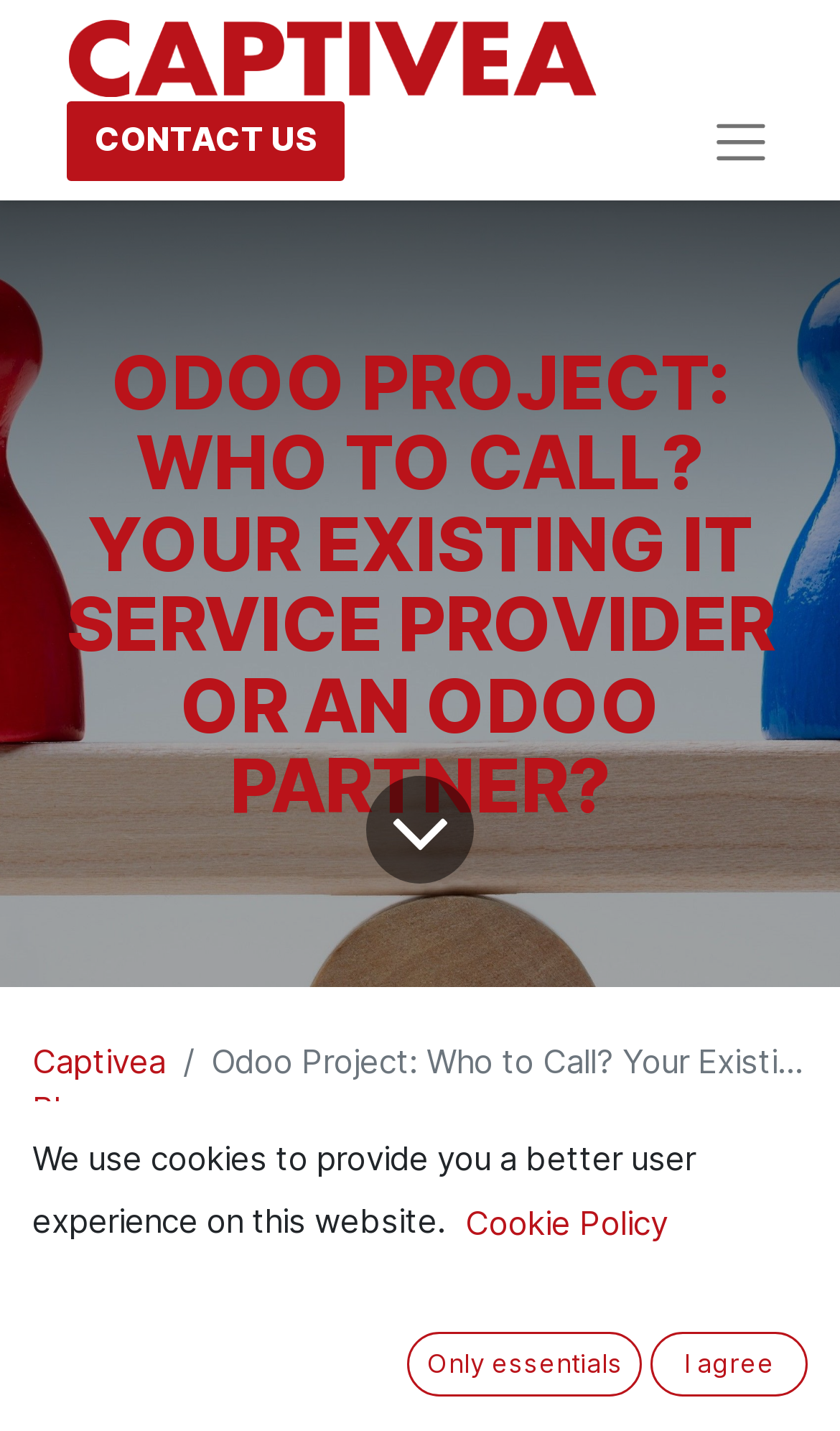Pinpoint the bounding box coordinates of the area that must be clicked to complete this instruction: "Click the logo of Captivea".

[0.079, 0.012, 0.71, 0.07]